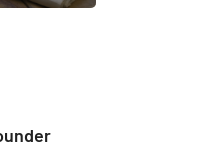What is the context of the discussion implied by the image and heading?
Please provide a single word or phrase as the answer based on the screenshot.

coffee industry